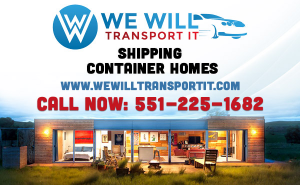What is the phone number to call?
Refer to the image and respond with a one-word or short-phrase answer.

551-225-1682